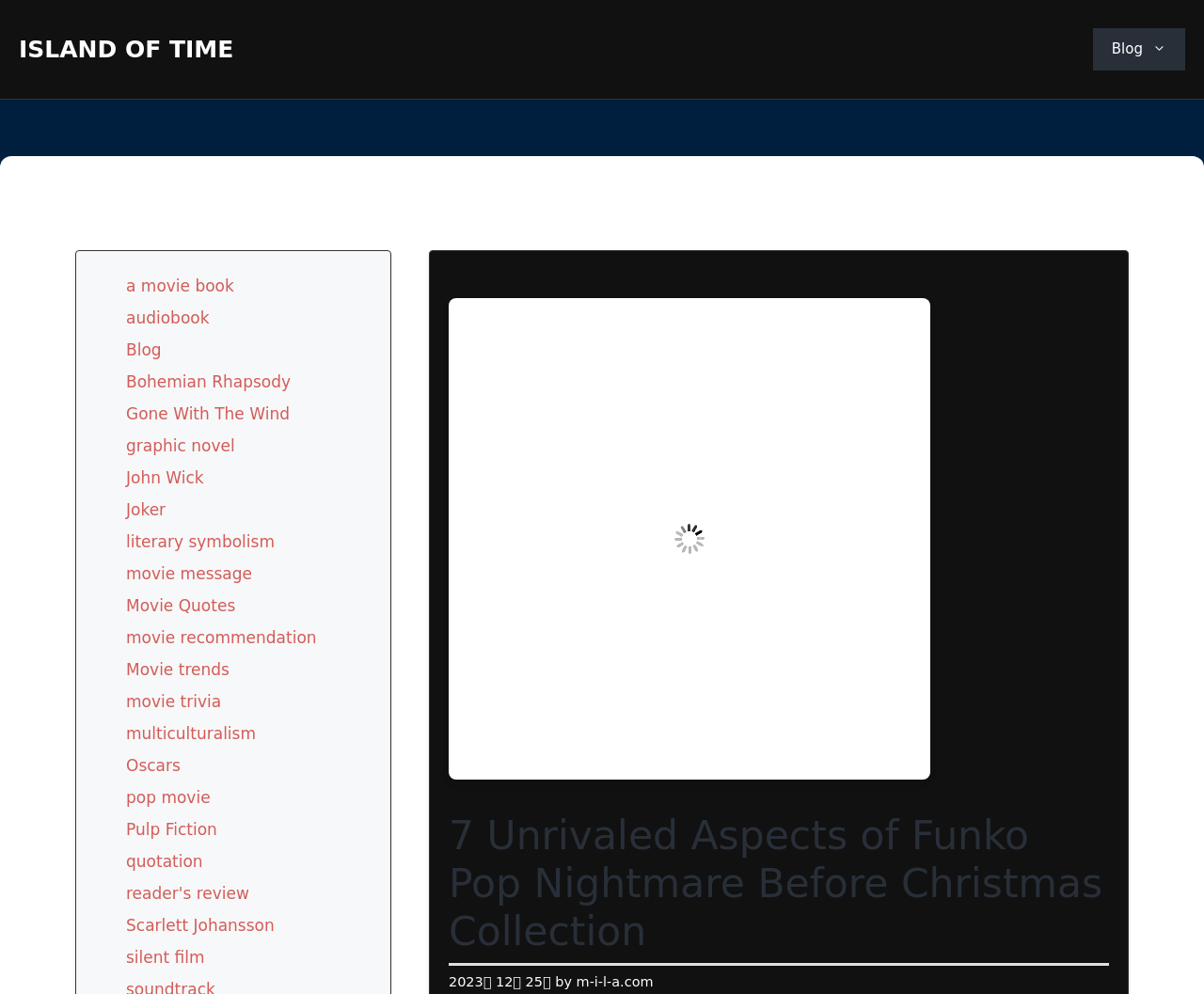Identify the bounding box coordinates of the element to click to follow this instruction: 'Explore the 'a movie book' link'. Ensure the coordinates are four float values between 0 and 1, provided as [left, top, right, bottom].

[0.105, 0.278, 0.194, 0.297]